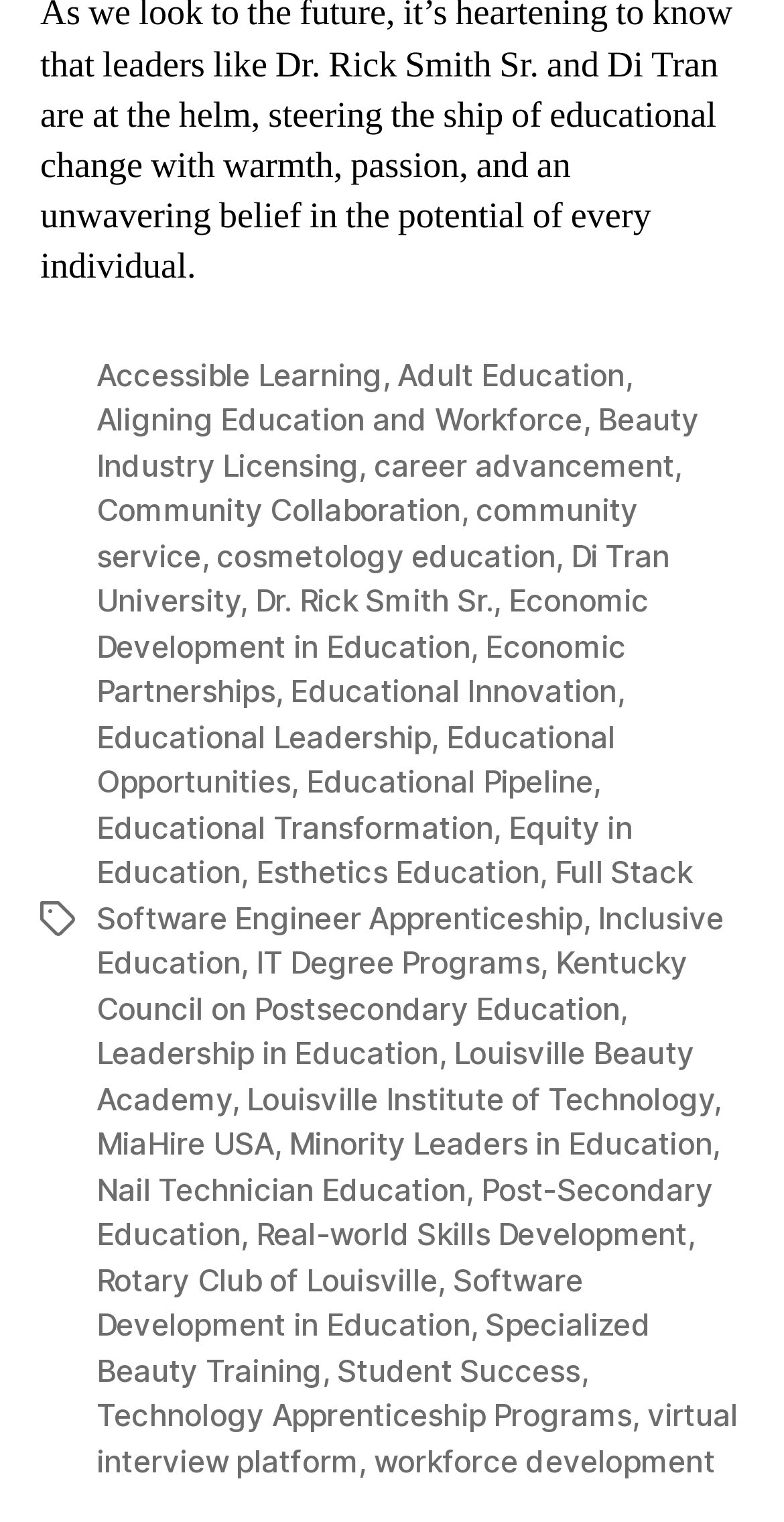Please pinpoint the bounding box coordinates for the region I should click to adhere to this instruction: "Discover Educational Innovation".

[0.37, 0.442, 0.787, 0.467]